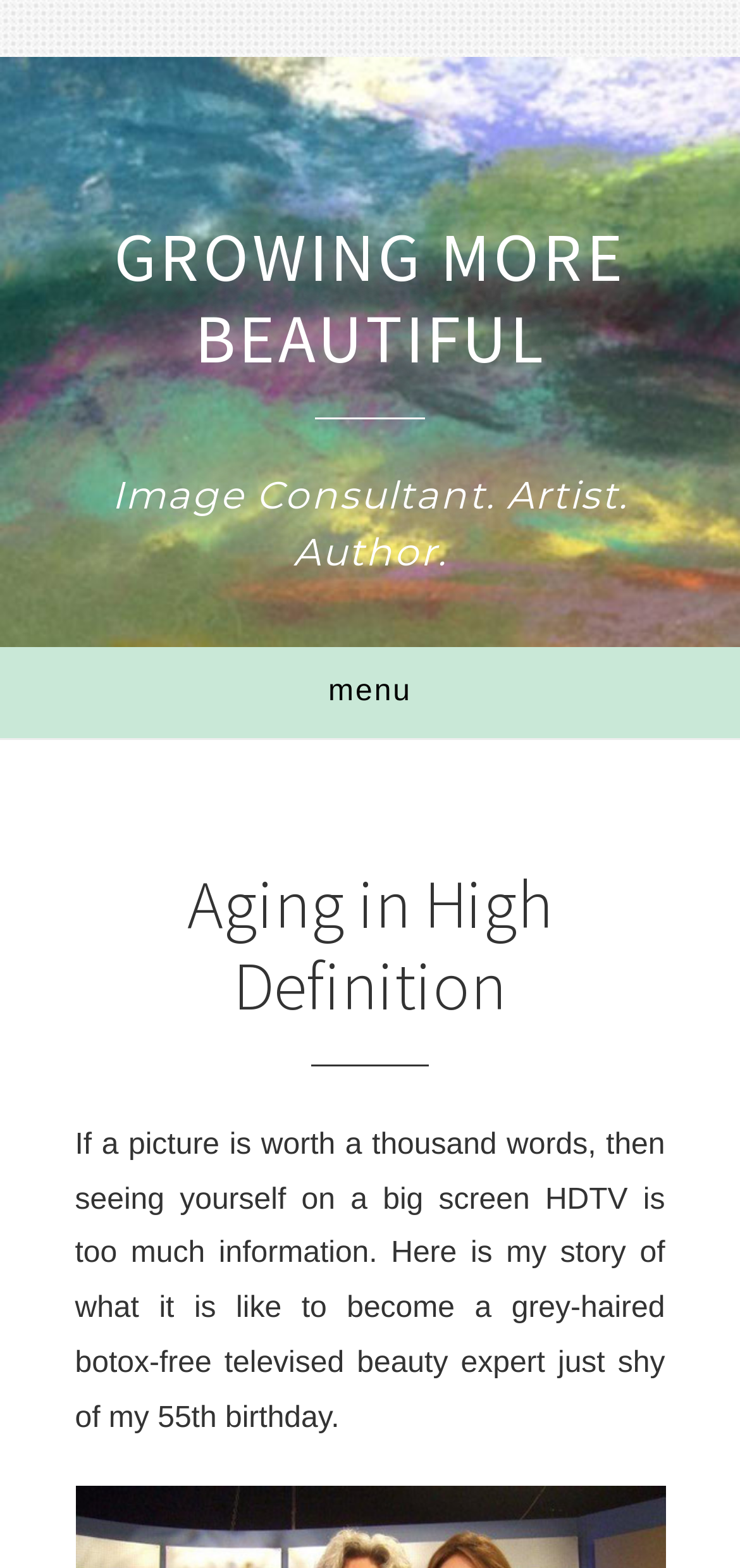What is the author's age?
Please give a well-detailed answer to the question.

The author's age can be determined by reading the StaticText element 'If a picture is worth a thousand words, then seeing yourself on a big screen HDTV is too much information. Here is my story of what it is like to become a grey-haired botox-free televised beauty expert just shy of my 55th birthday.' which mentions that the author is 'just shy of my 55th birthday'.